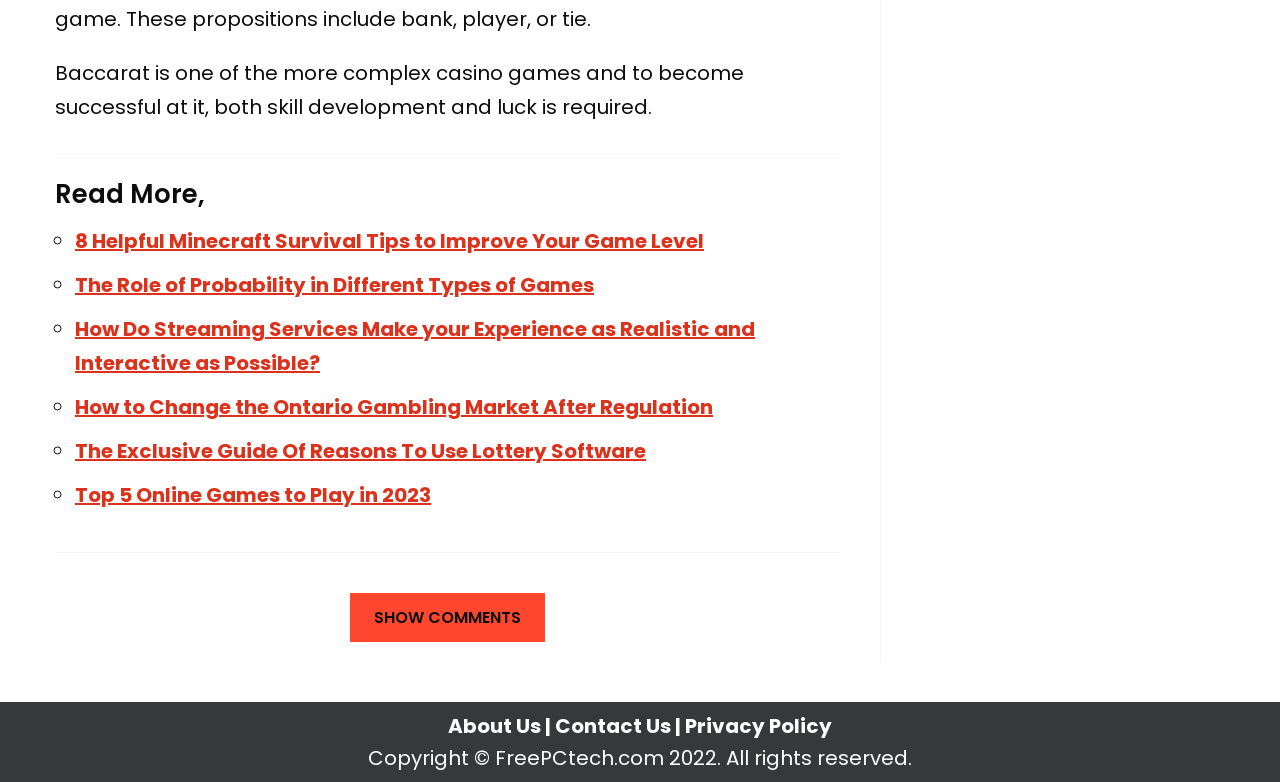Use the information in the screenshot to answer the question comprehensively: What is the purpose of the 'SHOW COMMENTS' button?

The 'SHOW COMMENTS' button is placed at the bottom of the webpage, and its purpose is to allow users to view comments related to the content on the webpage.